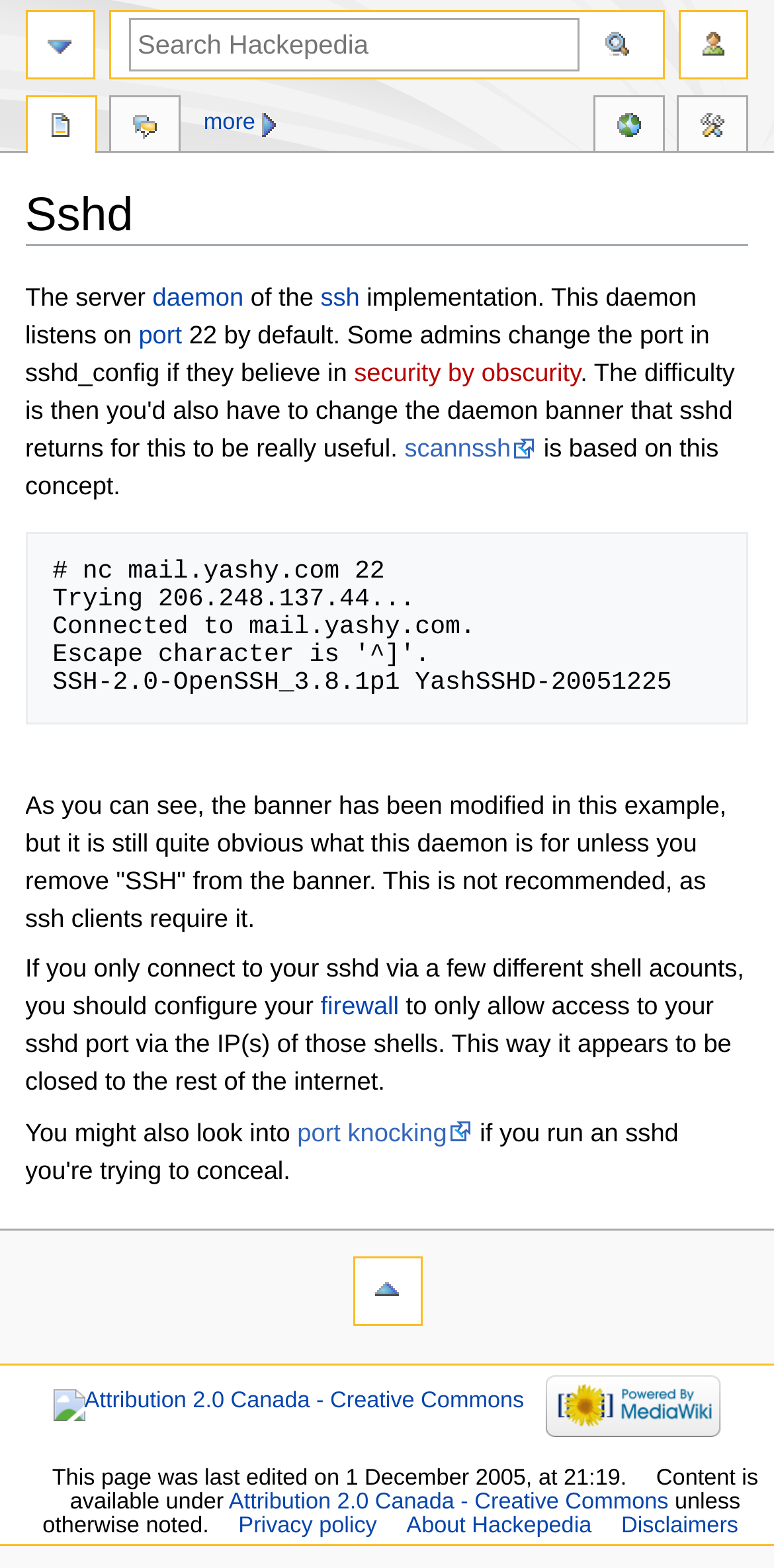Please find and report the bounding box coordinates of the element to click in order to perform the following action: "Search". The coordinates should be expressed as four float numbers between 0 and 1, in the format [left, top, right, bottom].

[0.167, 0.011, 0.749, 0.046]